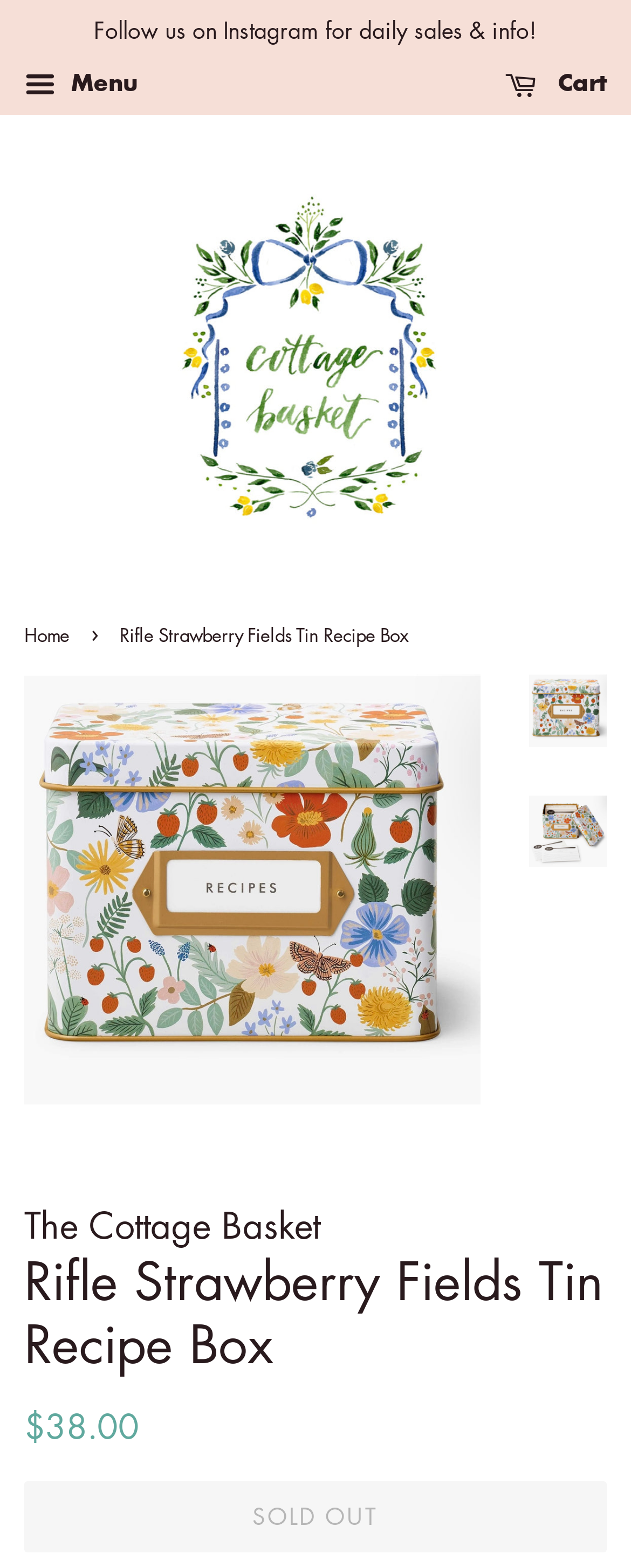Look at the image and give a detailed response to the following question: Is the product available for purchase?

I found that the product is not available for purchase by looking at the button element with the text 'SOLD OUT', which is disabled. This suggests that the product is currently out of stock.